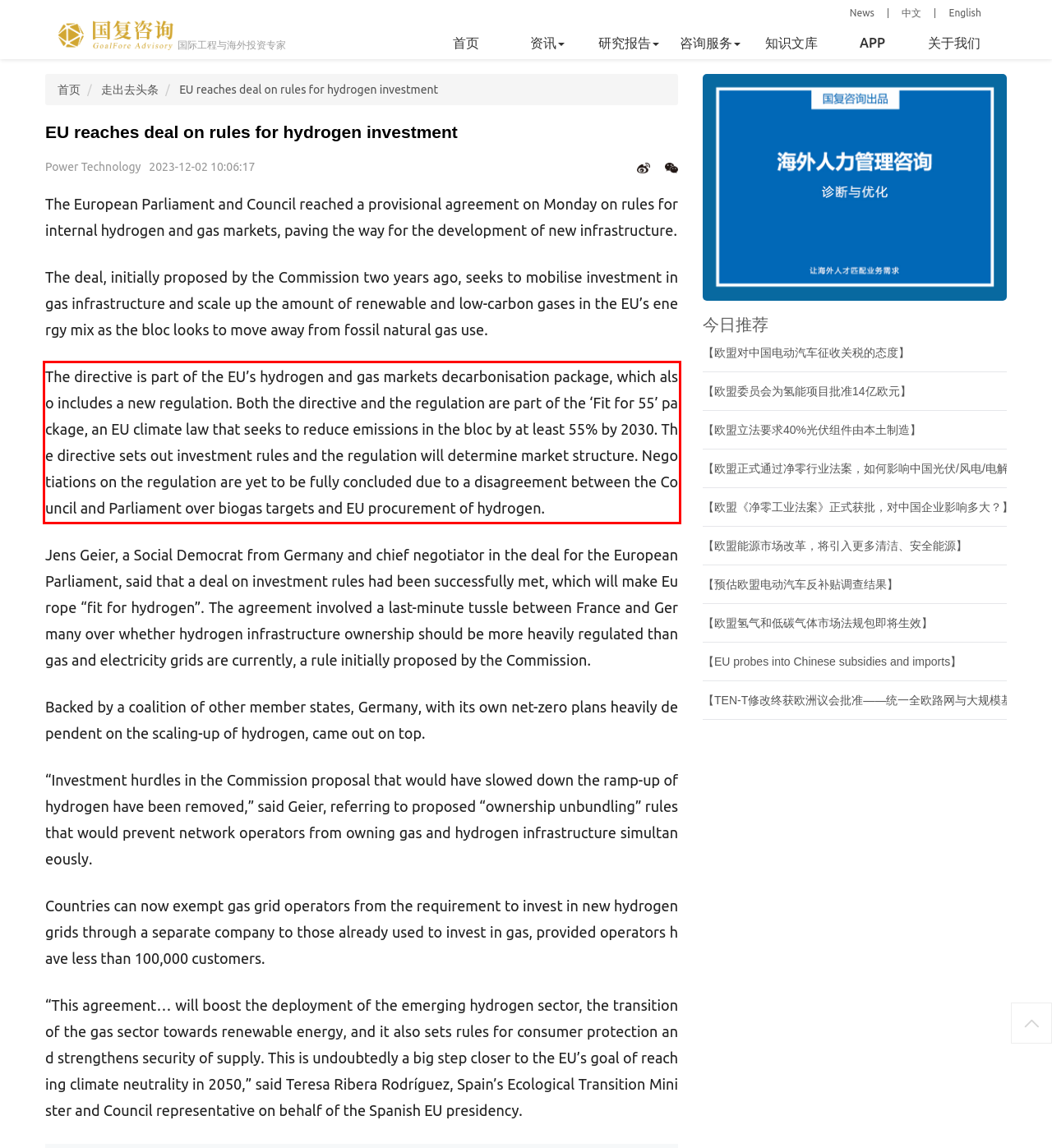Please perform OCR on the text within the red rectangle in the webpage screenshot and return the text content.

The directive is part of the EU’s hydrogen and gas markets decarbonisation package, which also includes a new regulation. Both the directive and the regulation are part of the ‘Fit for 55’ package, an EU climate law that seeks to reduce emissions in the bloc by at least 55% by 2030. The directive sets out investment rules and the regulation will determine market structure. Negotiations on the regulation are yet to be fully concluded due to a disagreement between the Council and Parliament over biogas targets and EU procurement of hydrogen.